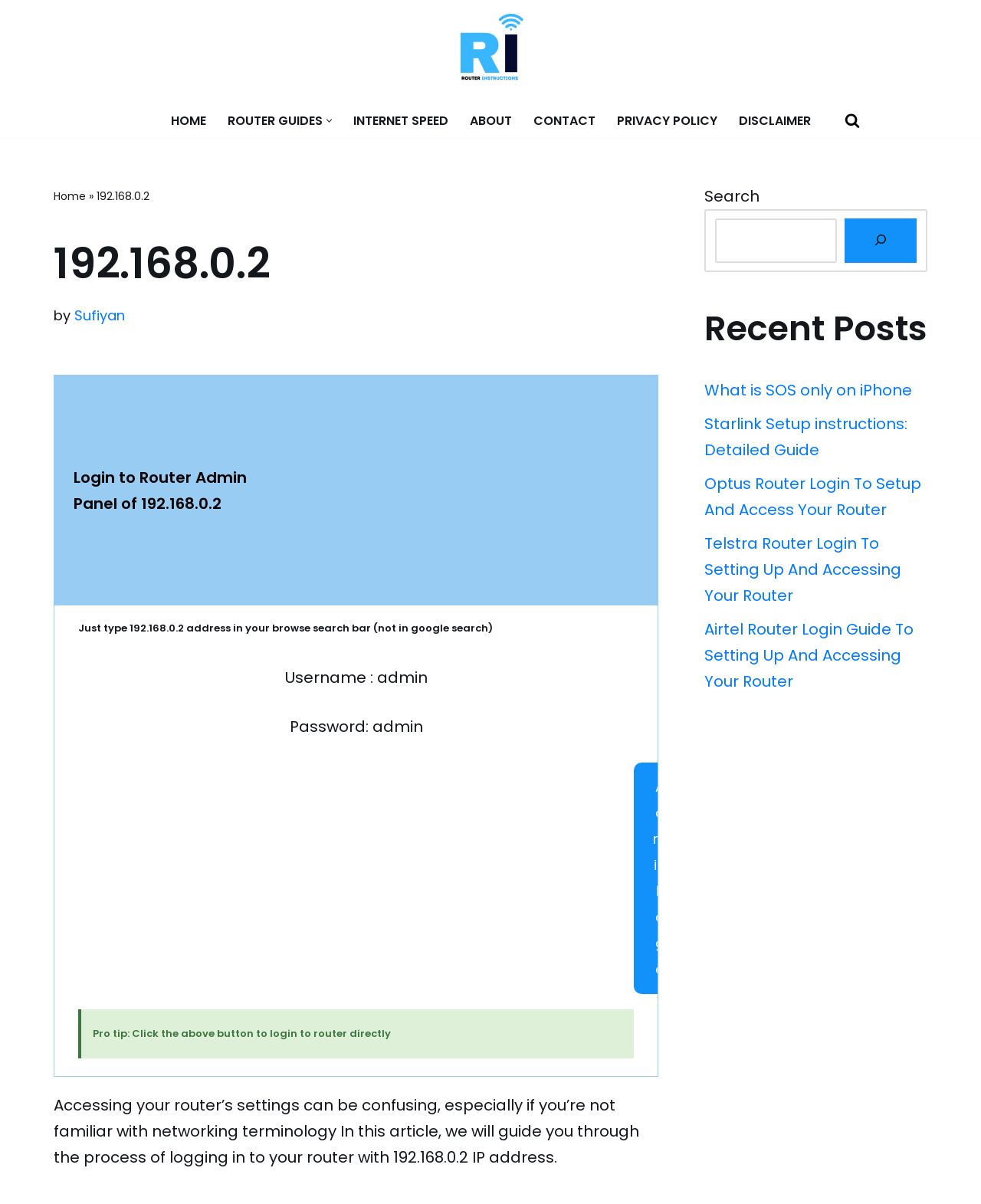Answer the question using only a single word or phrase: 
What is the default username for the router admin panel?

admin